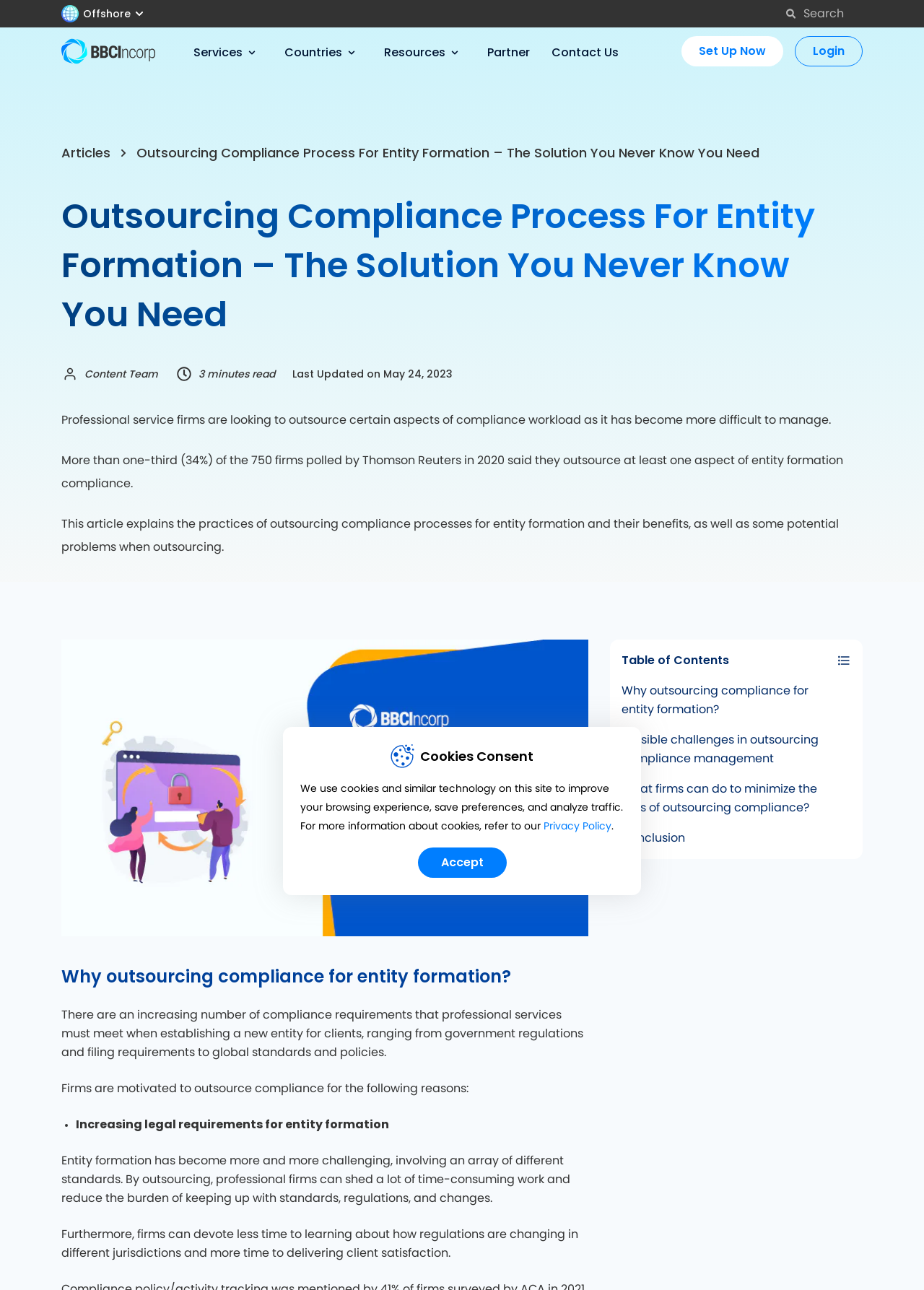Respond with a single word or phrase to the following question: What is the purpose of outsourcing compliance for entity formation?

to reduce burden and increase client satisfaction